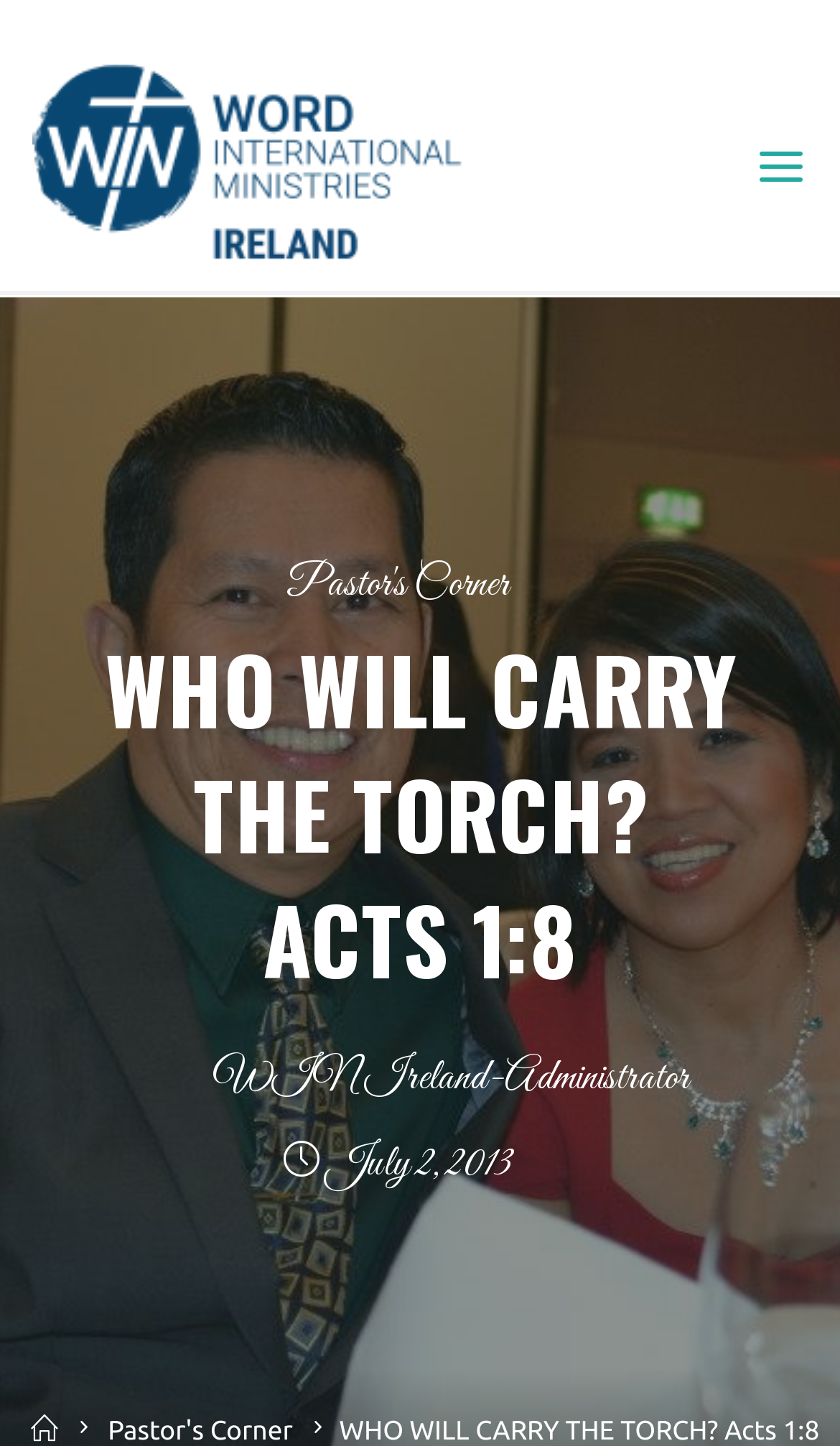Using the webpage screenshot and the element description Research, determine the bounding box coordinates. Specify the coordinates in the format (top-left x, top-left y, bottom-right x, bottom-right y) with values ranging from 0 to 1.

None